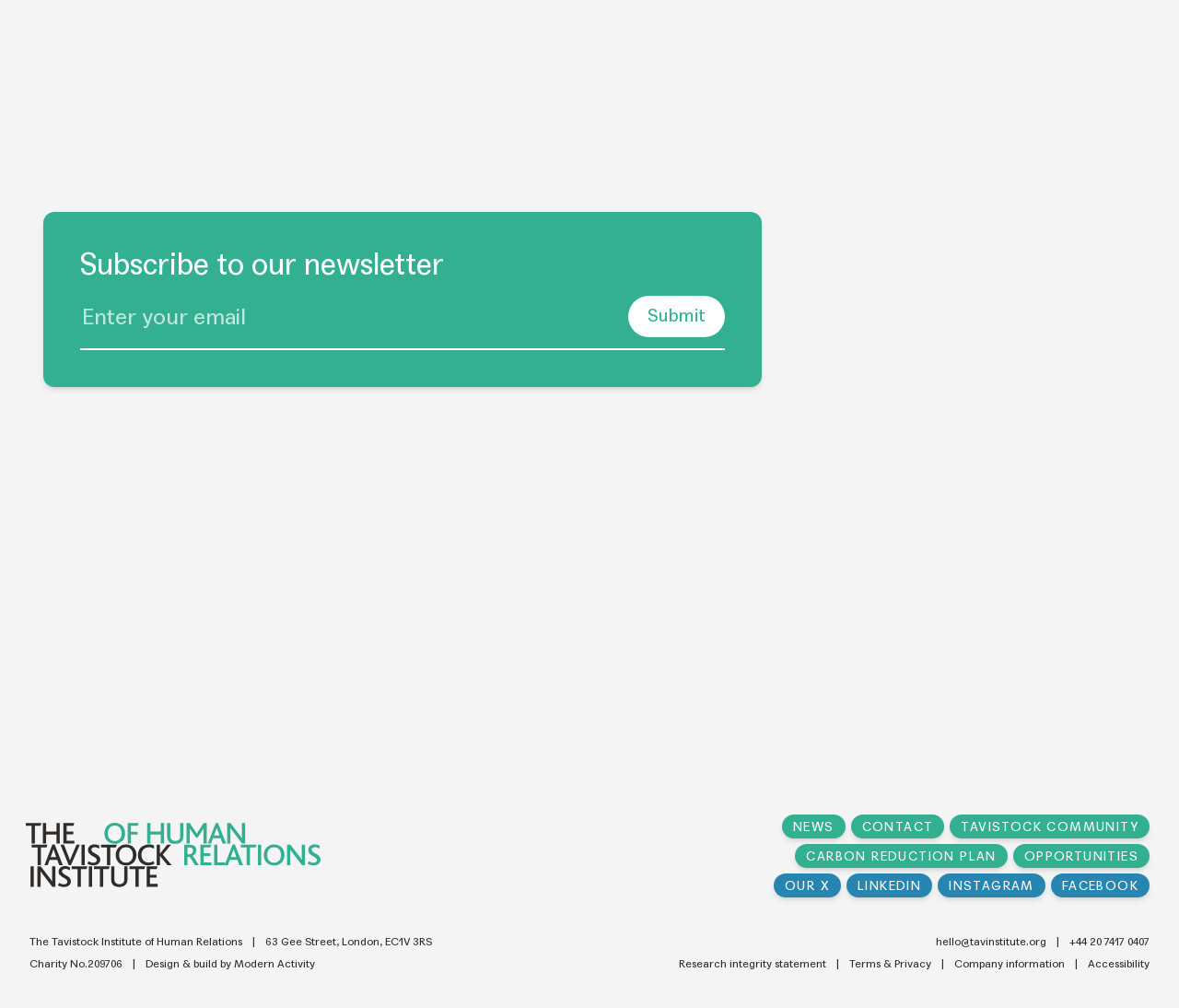Identify the bounding box coordinates for the region of the element that should be clicked to carry out the instruction: "Search for products". The bounding box coordinates should be four float numbers between 0 and 1, i.e., [left, top, right, bottom].

None